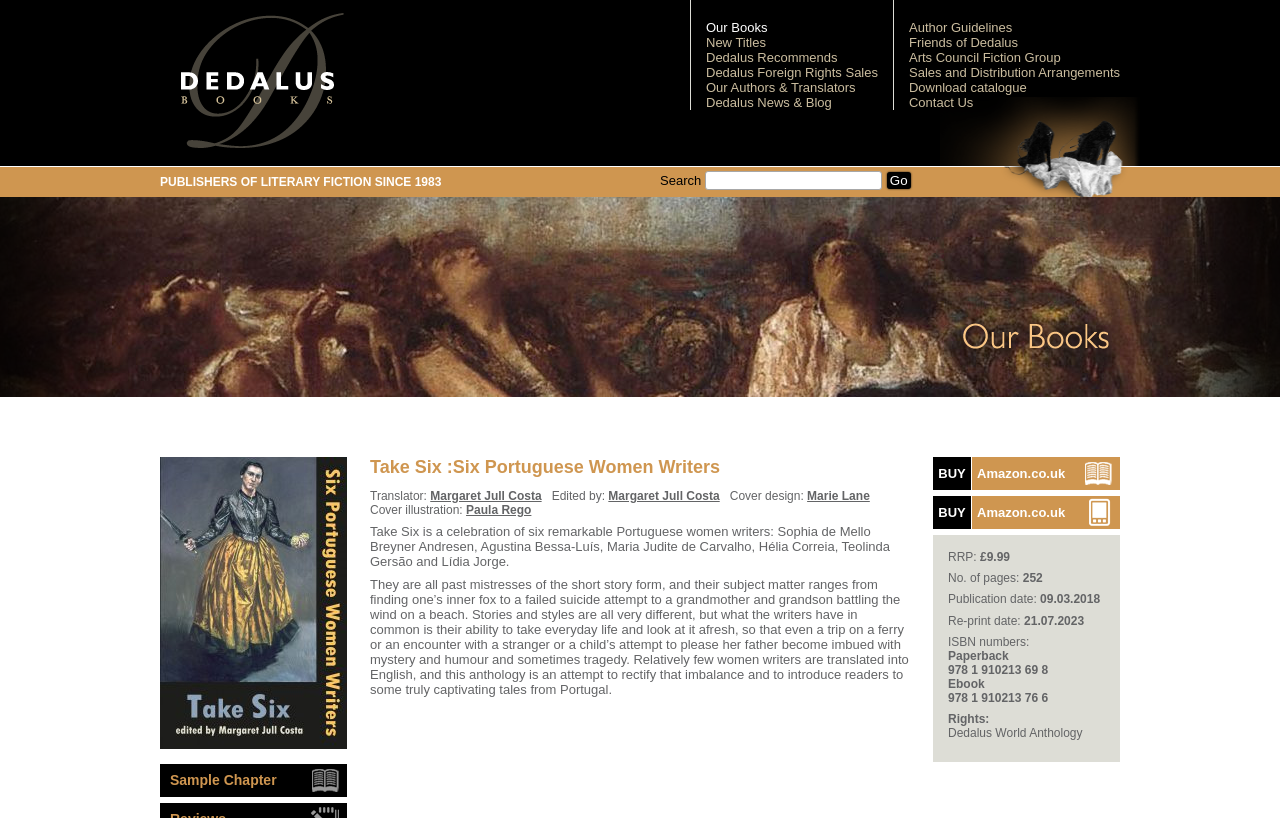Generate a comprehensive description of the webpage.

The webpage is about Dedalus Books, an independent publisher founded in England in 1983. At the top left, there is an image of the Dedalus Books logo. Below it, there is a heading "PUBLISHERS OF LITERARY FICTION SINCE 1983" in a prominent font. 

On the top right, there is an image of a pair of shoes, which seems to be unrelated to the publisher. 

The main navigation menu is located at the top center, consisting of 11 links: "Our Books", "New Titles", "Dedalus Recommends", "Dedalus Foreign Rights Sales", "Our Authors & Translators", "Dedalus News & Blog", "Author Guidelines", "Friends of Dedalus", "Arts Council Fiction Group", "Sales and Distribution Arrangements", and "Contact Us". 

Below the navigation menu, there is a search bar with a "Go" button. 

The main content of the page is about a book titled "Take Six :Six Portuguese Women Writers". There is a heading "Our Books" above the book title, which is also an image. Below the book title, there are links to "Sample Chapter" and the book's details. 

The book details include the translator, editor, cover designer, and cover illustrator. There is a brief description of the book, which is an anthology of six remarkable Portuguese women writers. The description highlights the unique styles and subject matters of the writers. 

Below the book description, there are two "BUY" links to Amazon.co.uk. The book's details, such as price, number of pages, publication date, and ISBN numbers, are listed below.